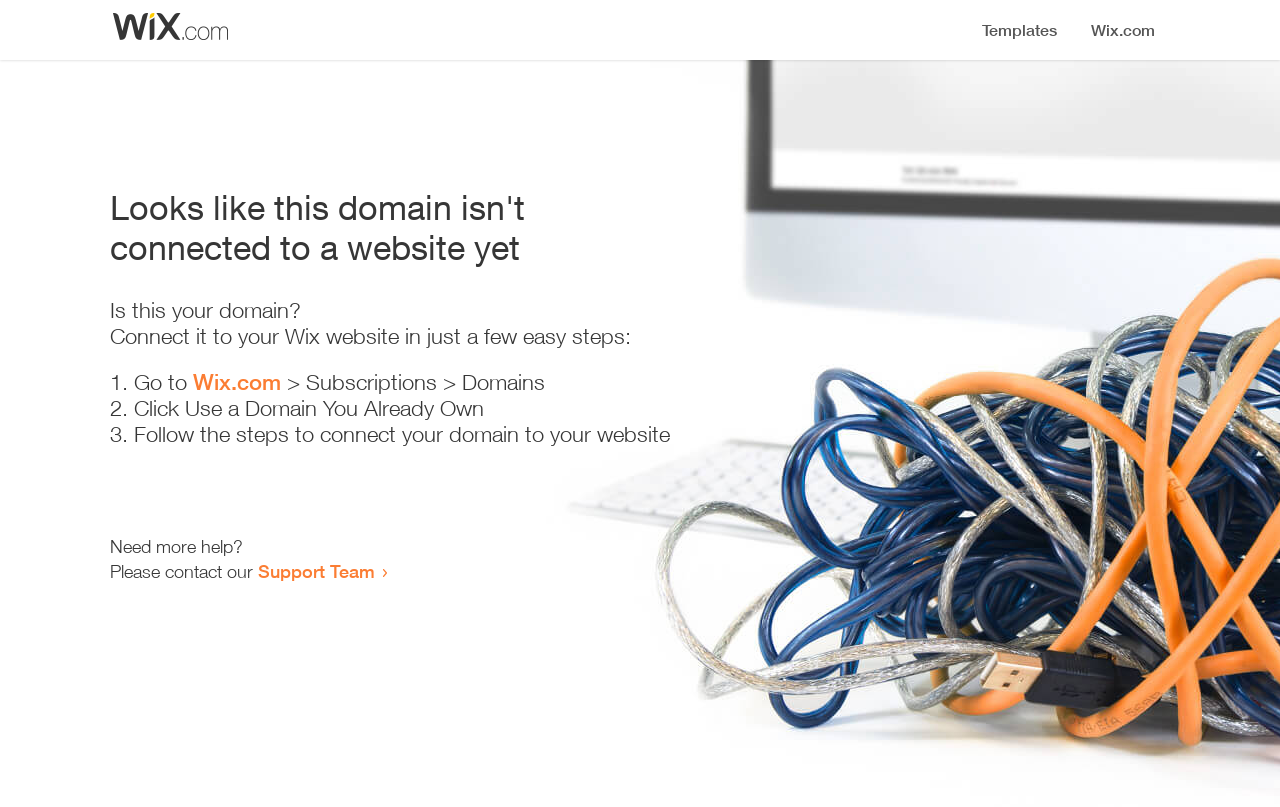Please give a concise answer to this question using a single word or phrase: 
Where can I get more help?

Support Team